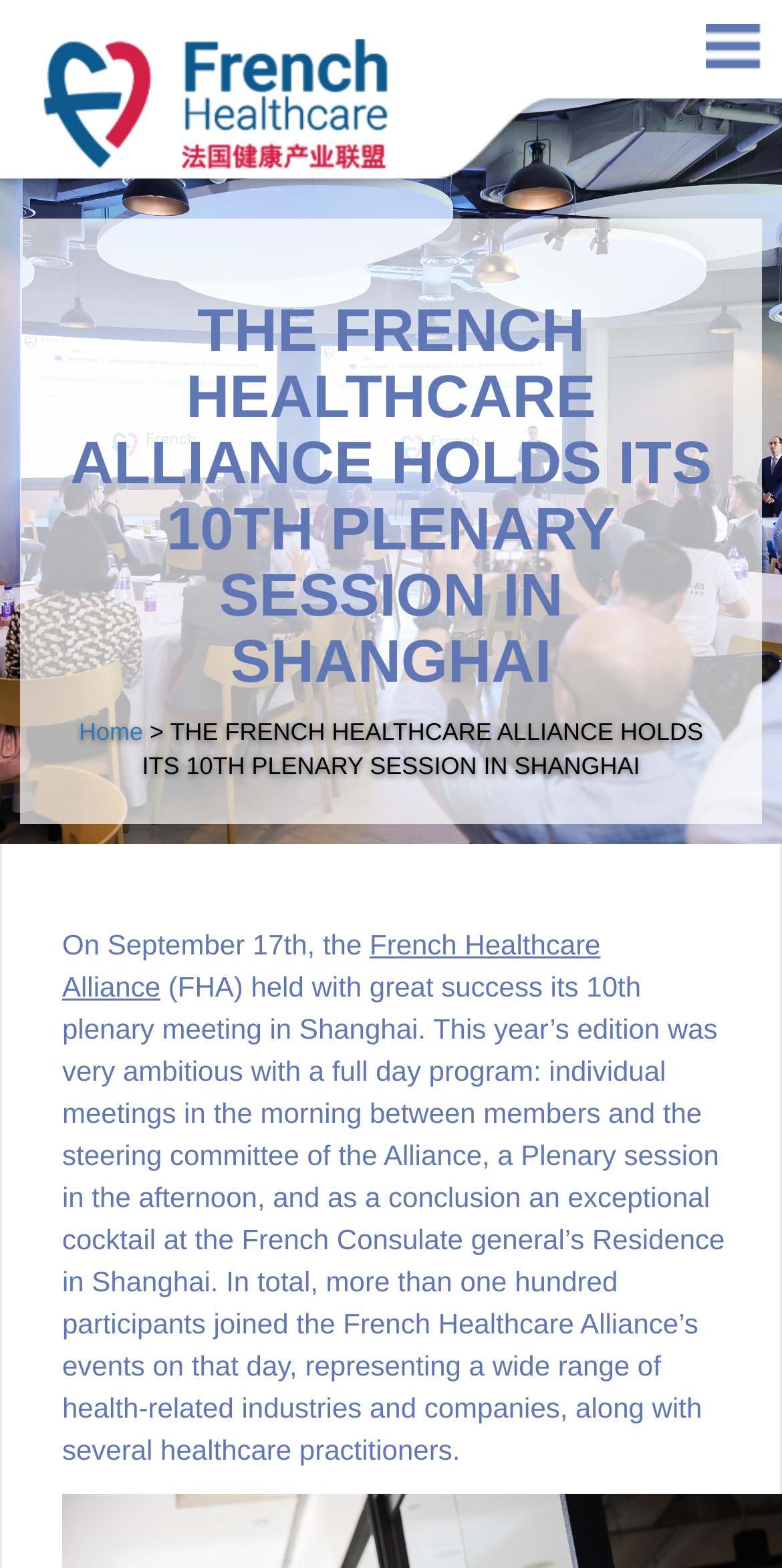Bounding box coordinates are specified in the format (top-left x, top-left y, bottom-right x, bottom-right y). All values are floating point numbers bounded between 0 and 1. Please provide the bounding box coordinate of the region this sentence describes: title="Home"

[0.0, 0.0, 0.551, 0.121]